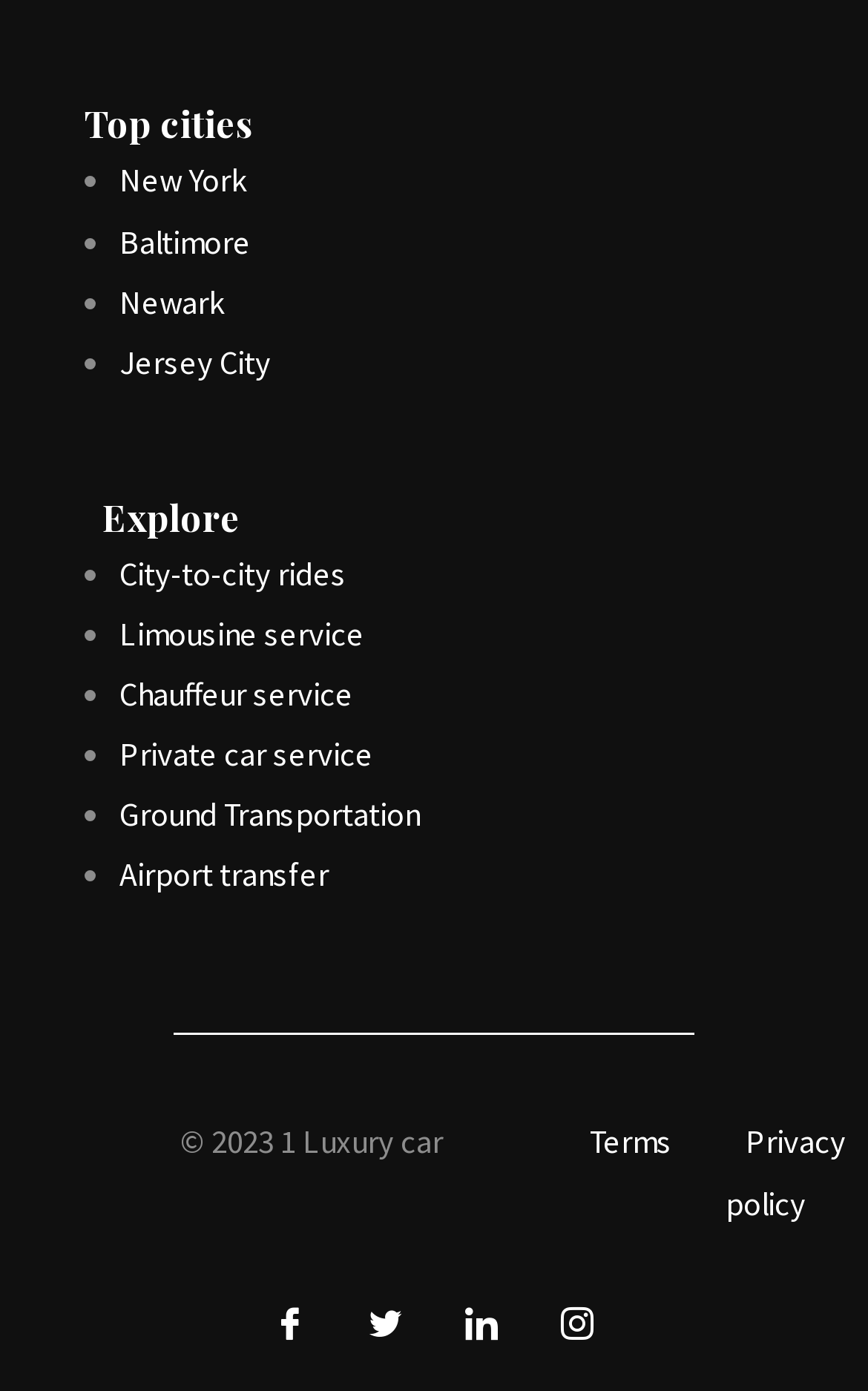Please specify the bounding box coordinates of the element that should be clicked to execute the given instruction: 'Click on New York'. Ensure the coordinates are four float numbers between 0 and 1, expressed as [left, top, right, bottom].

[0.138, 0.116, 0.284, 0.145]